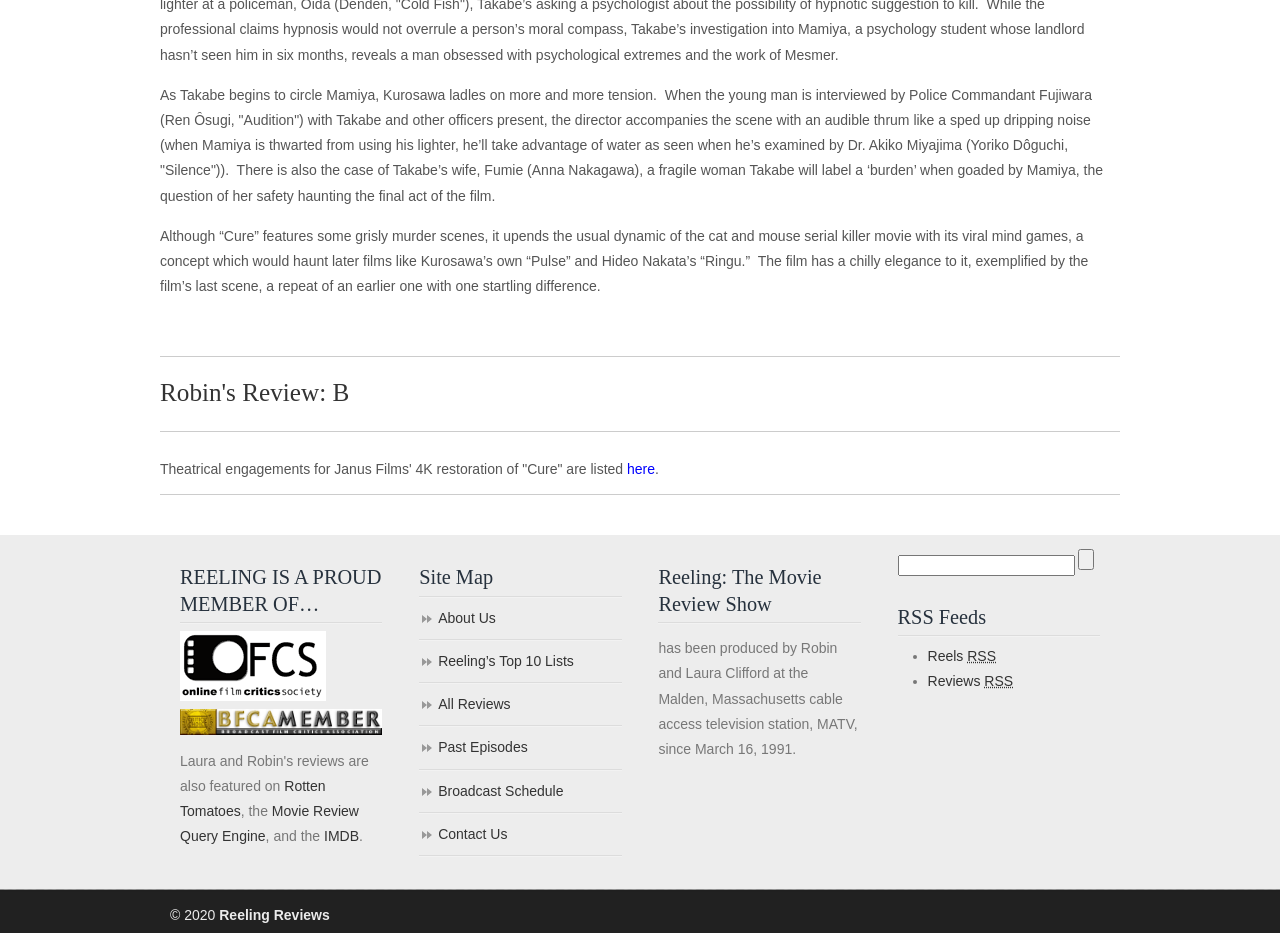Identify the bounding box coordinates of the section that should be clicked to achieve the task described: "Search for a movie review".

[0.701, 0.595, 0.84, 0.618]